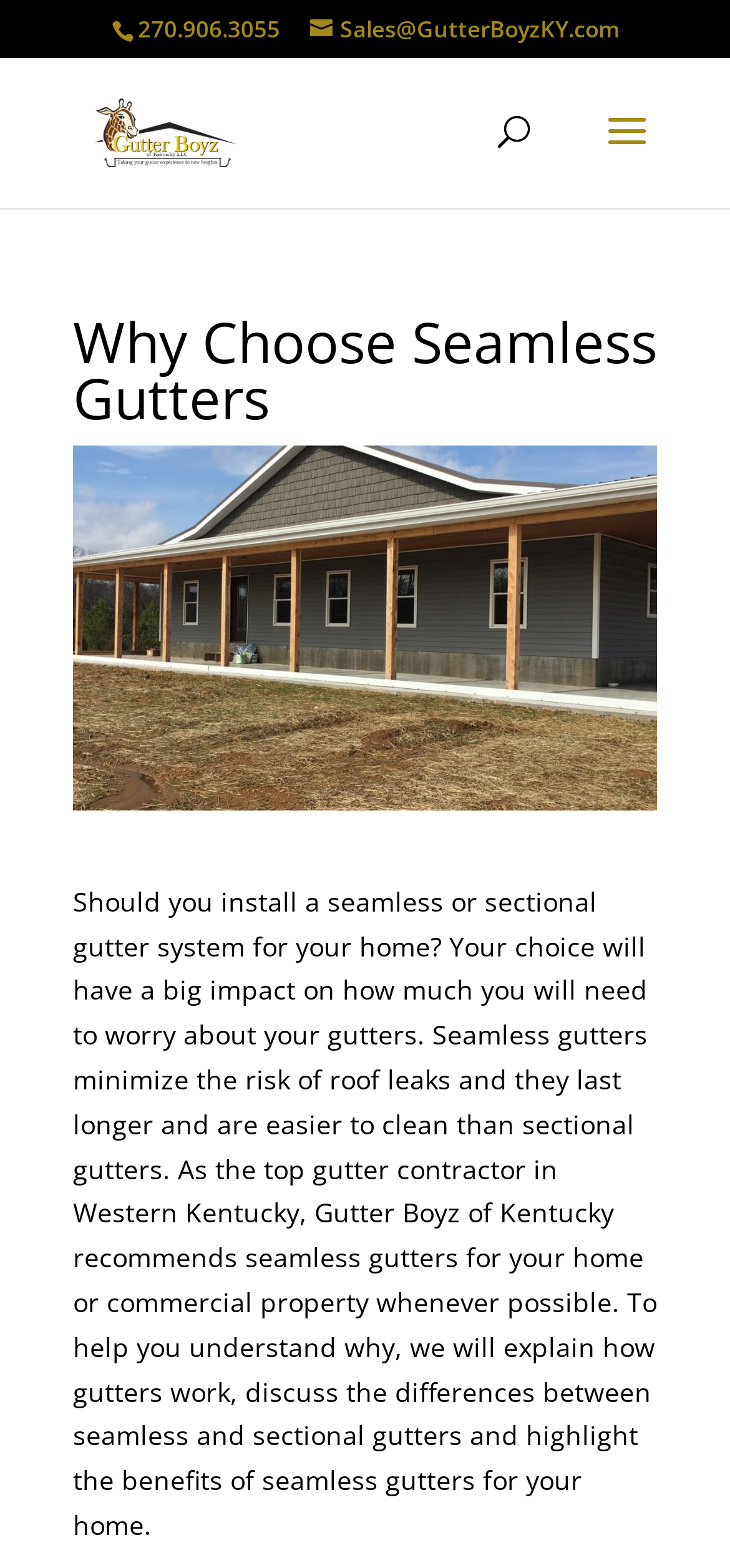Analyze and describe the webpage in a detailed narrative.

The webpage is about seamless gutters and their benefits, specifically from the perspective of Gutter Boyz of Kentucky. At the top left of the page, there is a phone number, 270.906.3055, and an email address, Sales@GutterBoyzKY.com, which can be used to contact the company. Next to the phone number, there is a link to the company's website, Gutter Boyz of Kentucky, accompanied by a small logo image. 

On the right side of the top section, there is a search bar with a searchbox labeled "Search for:". Below the top section, there is a heading that reads "Why Choose Seamless Gutters". Underneath the heading, there is a large image related to seamless gutters. 

The main content of the page is a paragraph of text that explains the importance of choosing the right gutter system for one's home. It highlights the benefits of seamless gutters, including minimizing the risk of roof leaks, lasting longer, and being easier to clean than sectional gutters. The text also mentions that Gutter Boyz of Kentucky recommends seamless gutters for homes and commercial properties whenever possible.